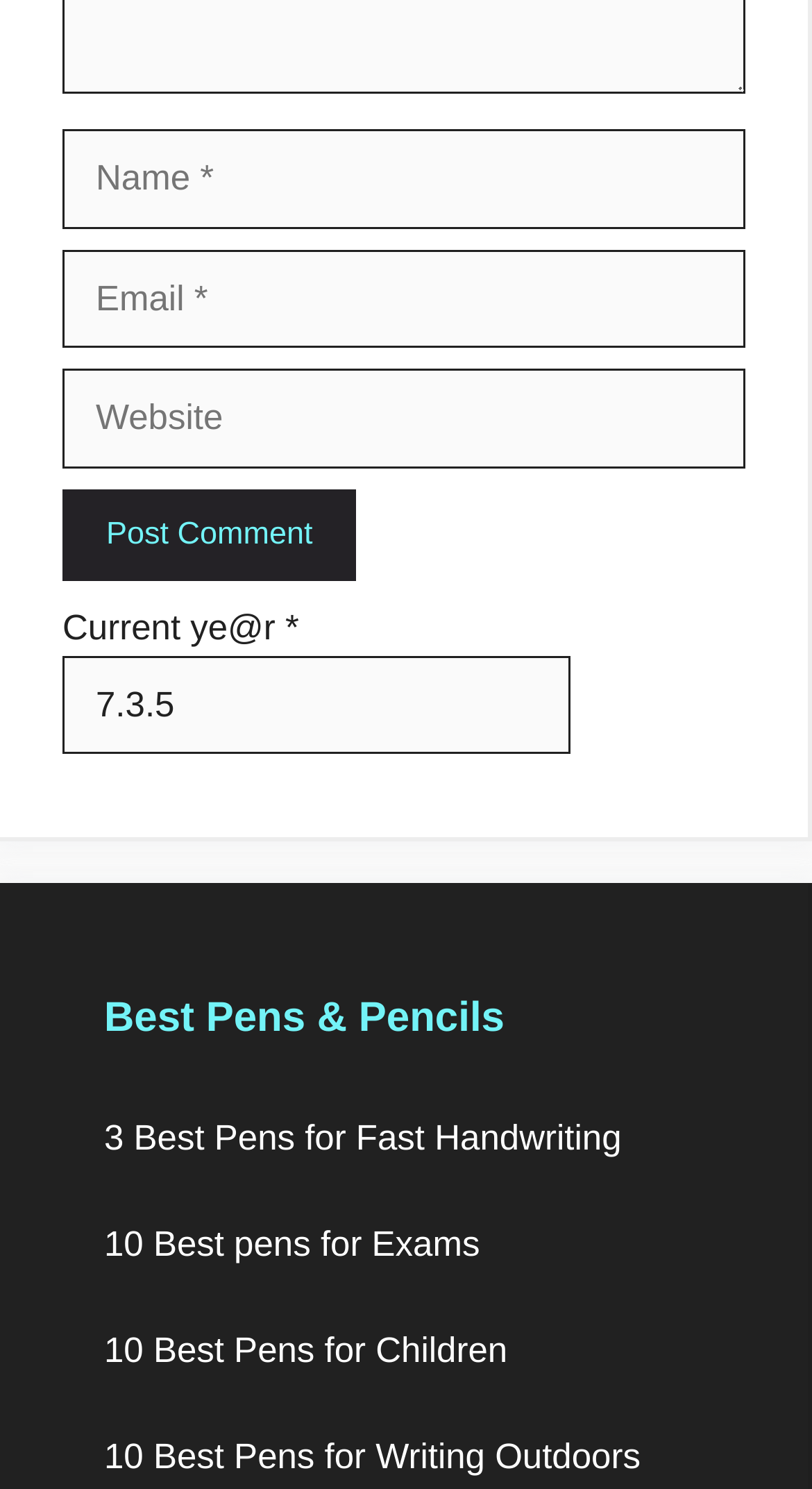Please determine the bounding box coordinates of the element to click in order to execute the following instruction: "Input your email". The coordinates should be four float numbers between 0 and 1, specified as [left, top, right, bottom].

[0.077, 0.167, 0.918, 0.234]